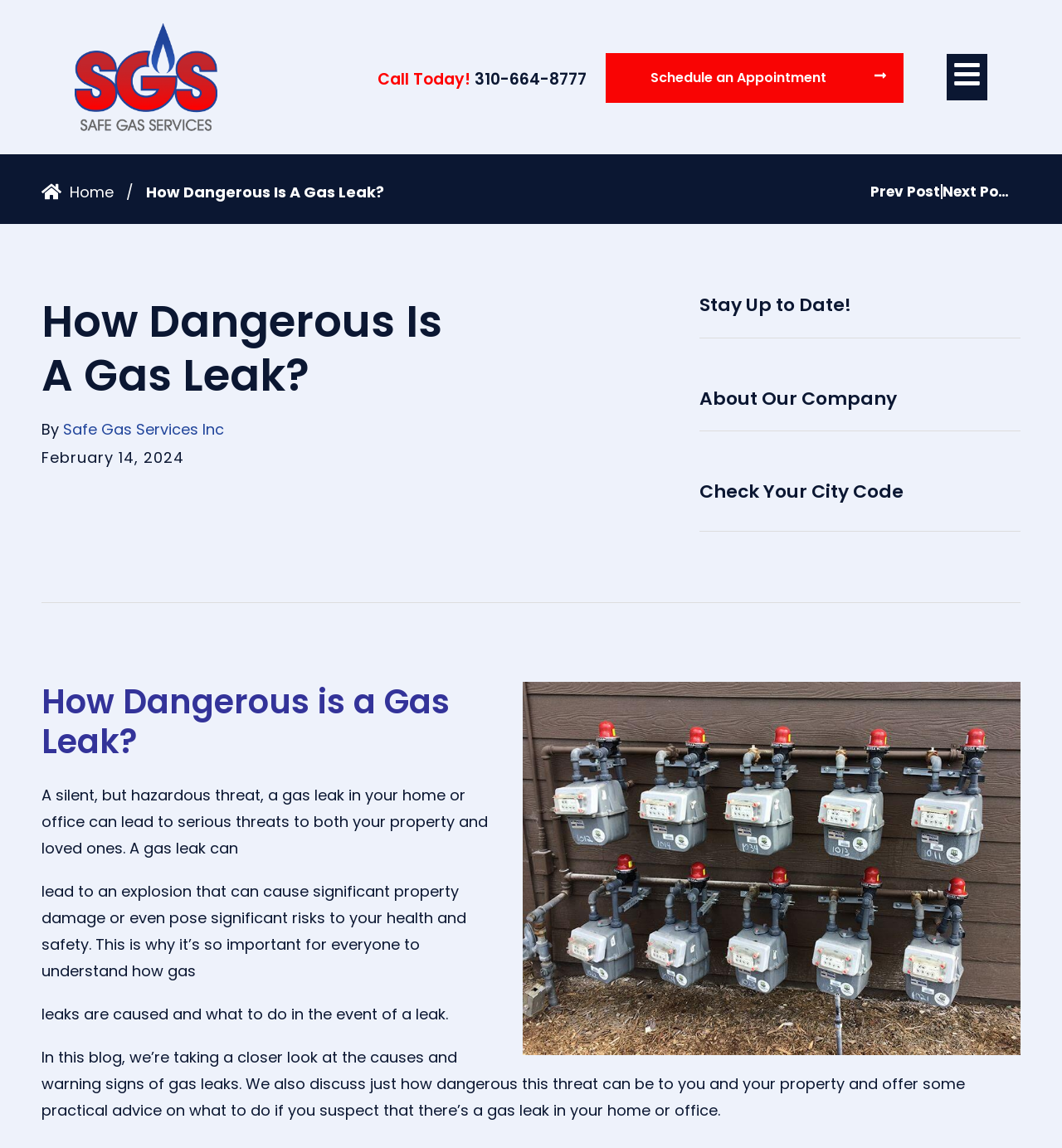Find and specify the bounding box coordinates that correspond to the clickable region for the instruction: "Read the previous post".

[0.82, 0.158, 0.886, 0.177]